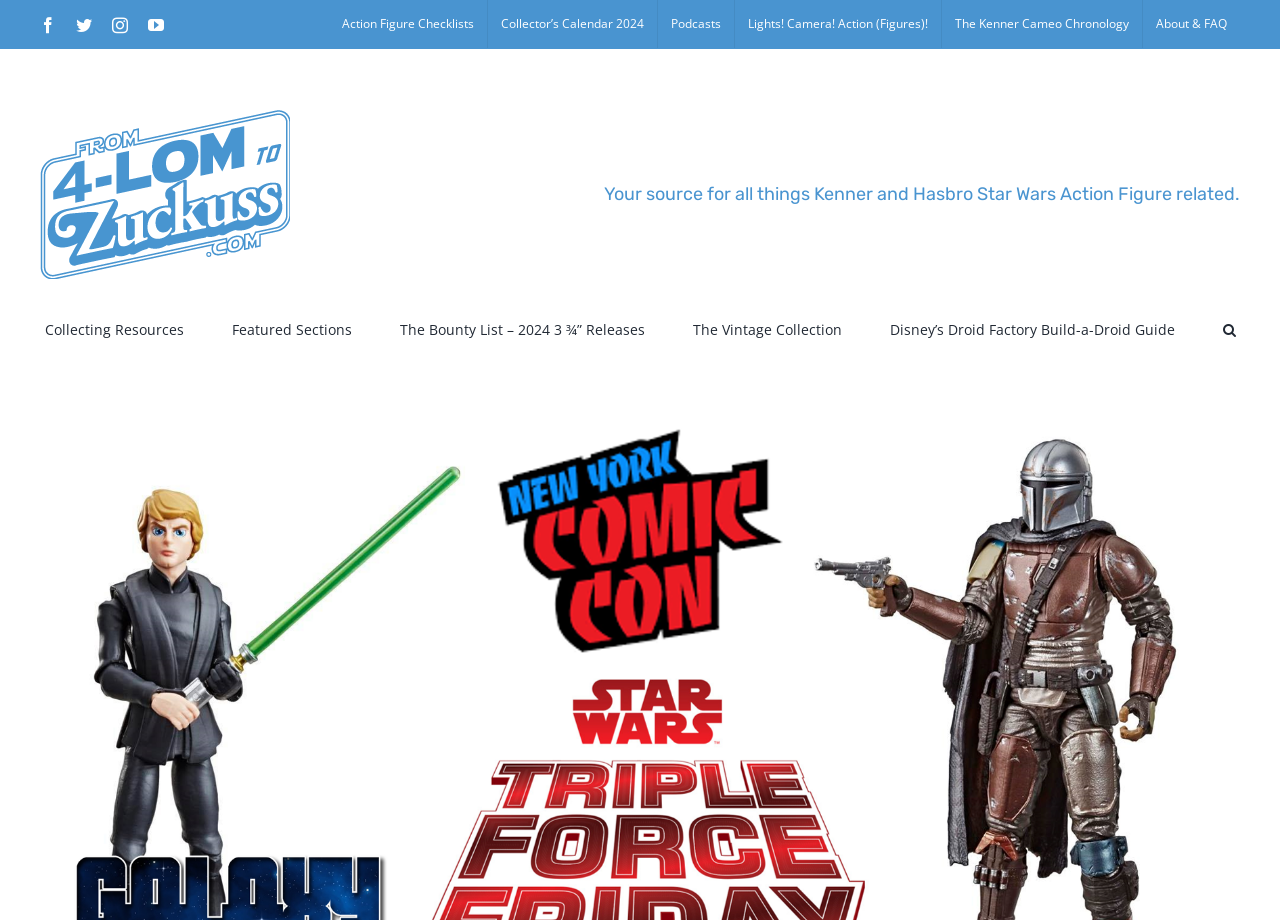Find the bounding box coordinates of the element you need to click on to perform this action: 'Visit The Vintage Collection page'. The coordinates should be represented by four float values between 0 and 1, in the format [left, top, right, bottom].

[0.541, 0.337, 0.657, 0.38]